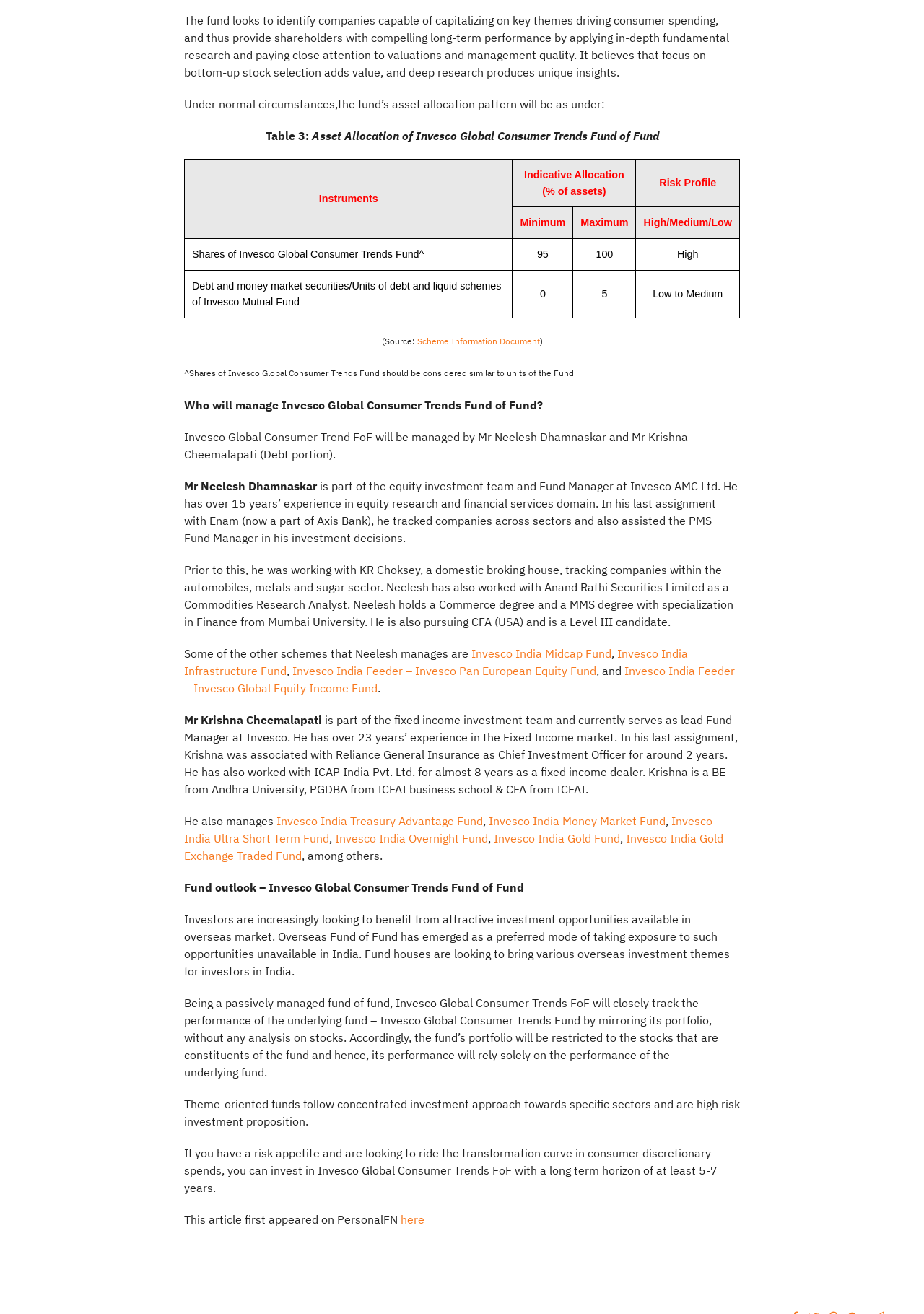Locate and provide the bounding box coordinates for the HTML element that matches this description: "Vape Products".

None